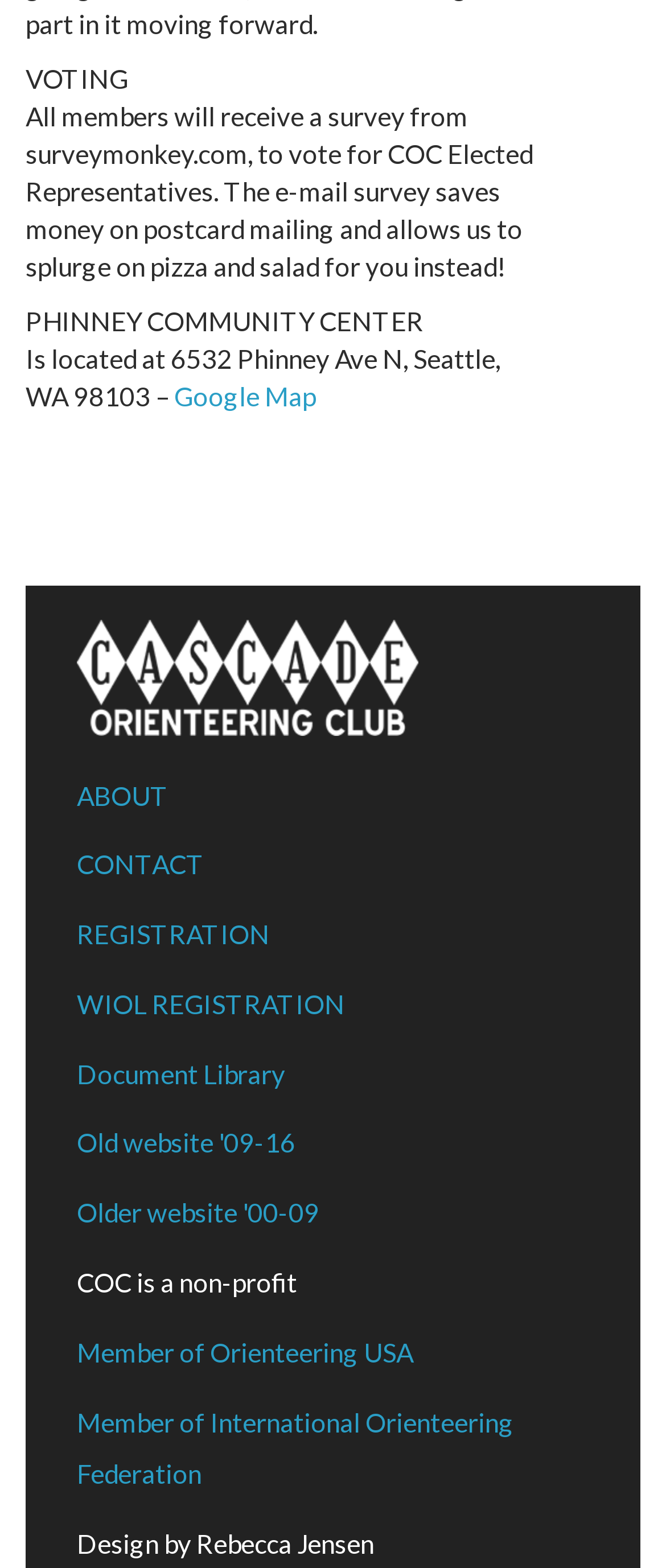Who designed the website?
Please provide a single word or phrase as your answer based on the screenshot.

Rebecca Jensen